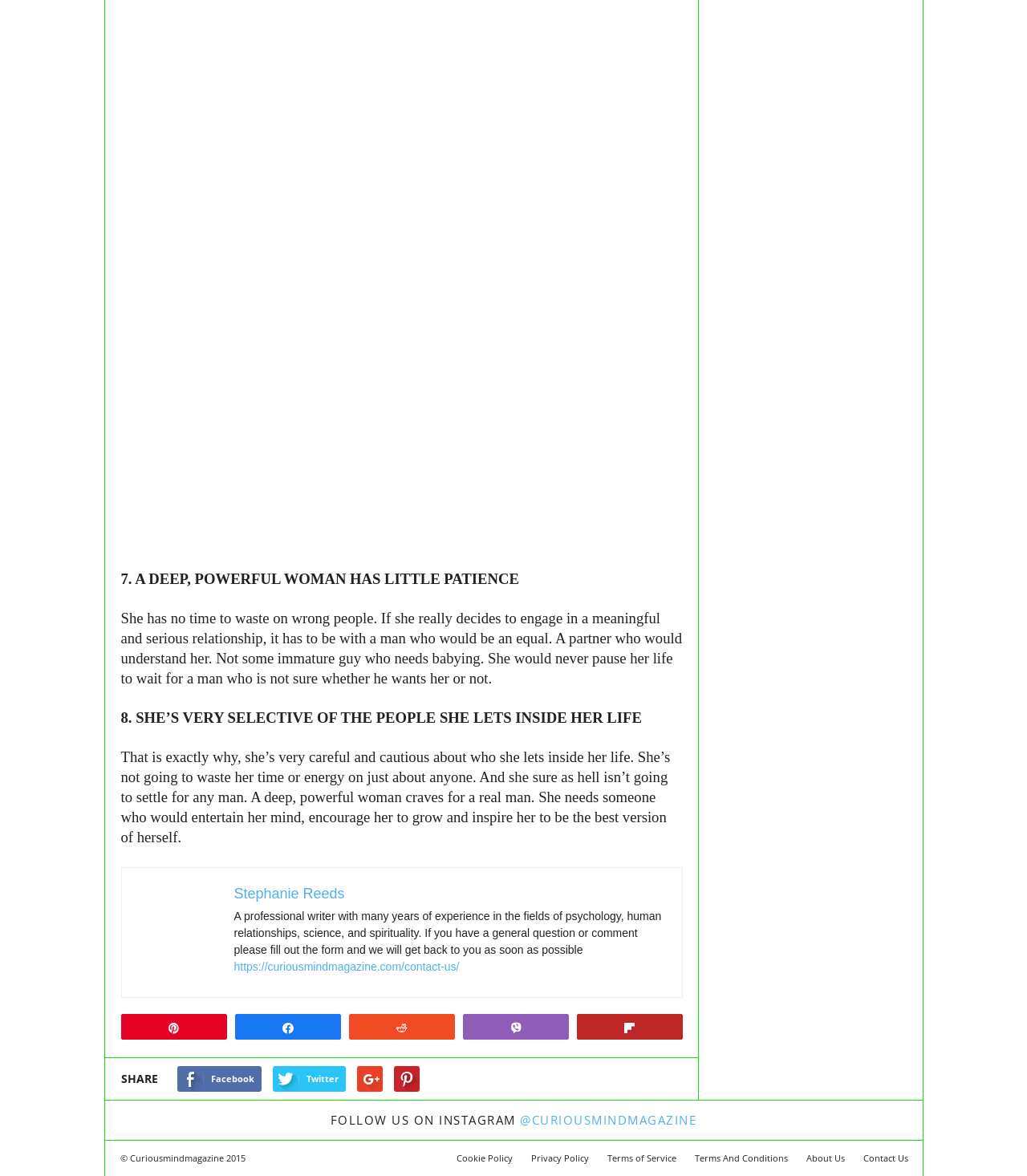Provide the bounding box coordinates for the UI element that is described by this text: "Cookie Policy". The coordinates should be in the form of four float numbers between 0 and 1: [left, top, right, bottom].

[0.436, 0.98, 0.507, 0.99]